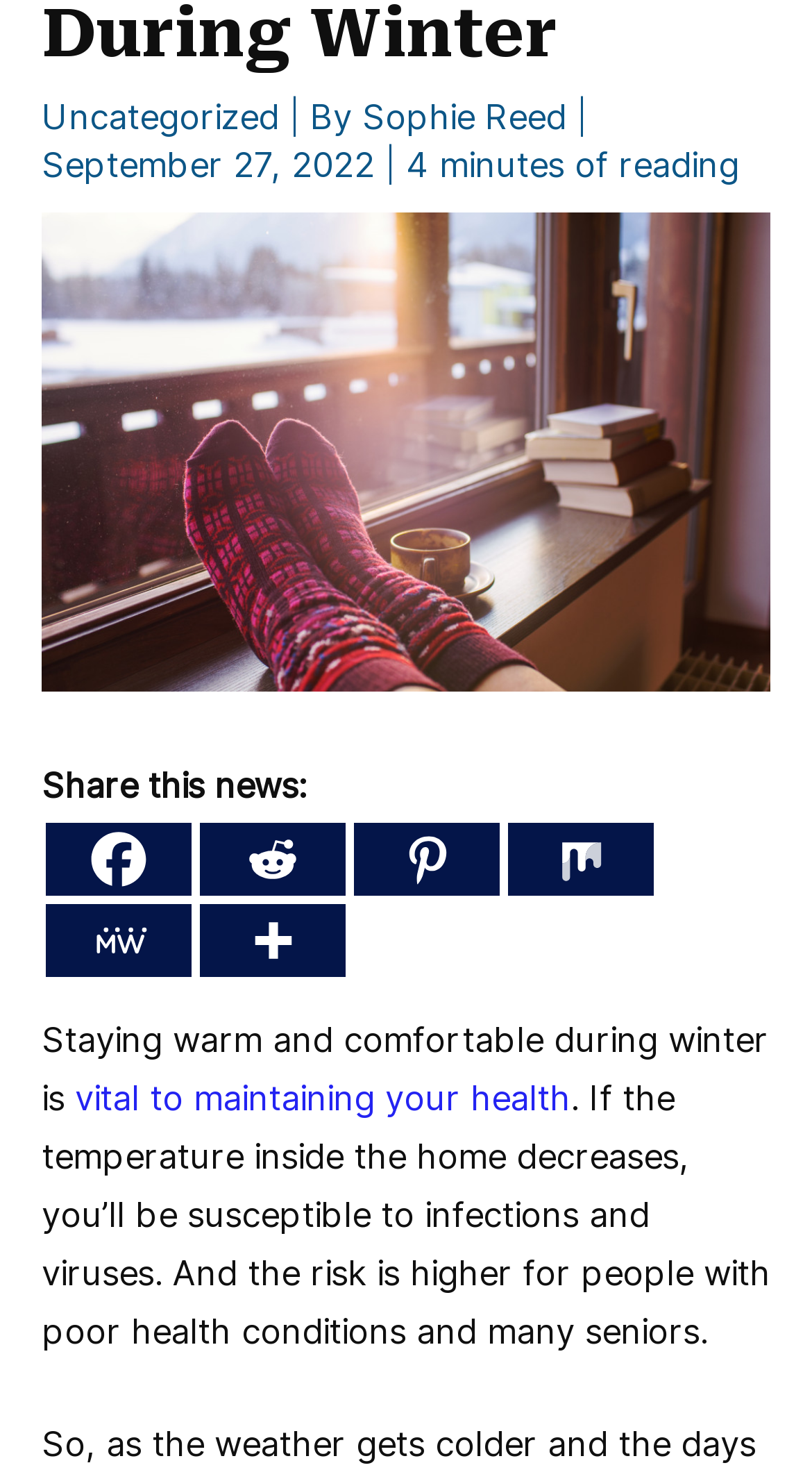Please locate the UI element described by "vital to maintaining your health" and provide its bounding box coordinates.

[0.092, 0.728, 0.703, 0.757]